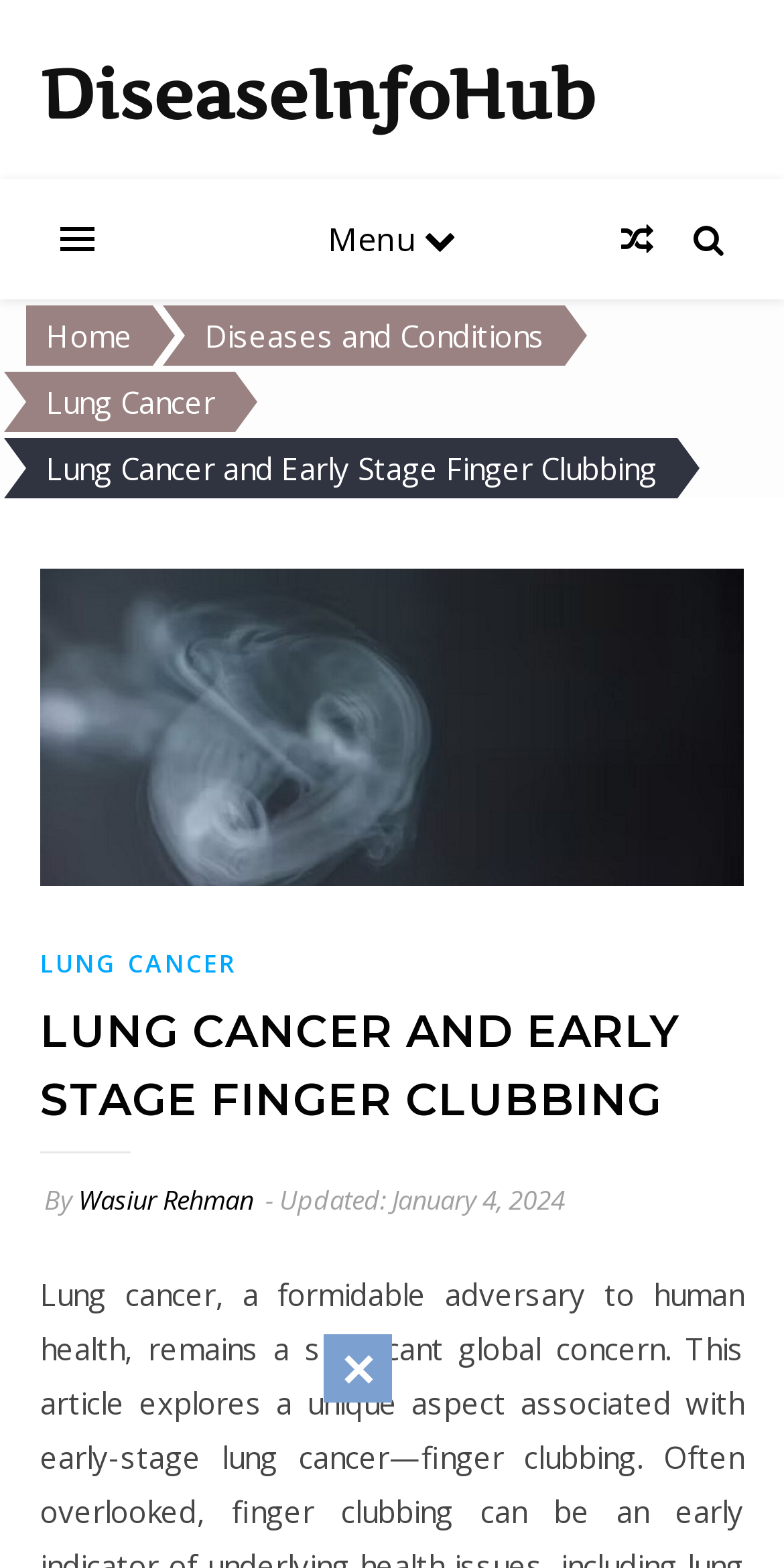What is the topic of the medical illustration?
From the image, respond with a single word or phrase.

Early finger clubbing